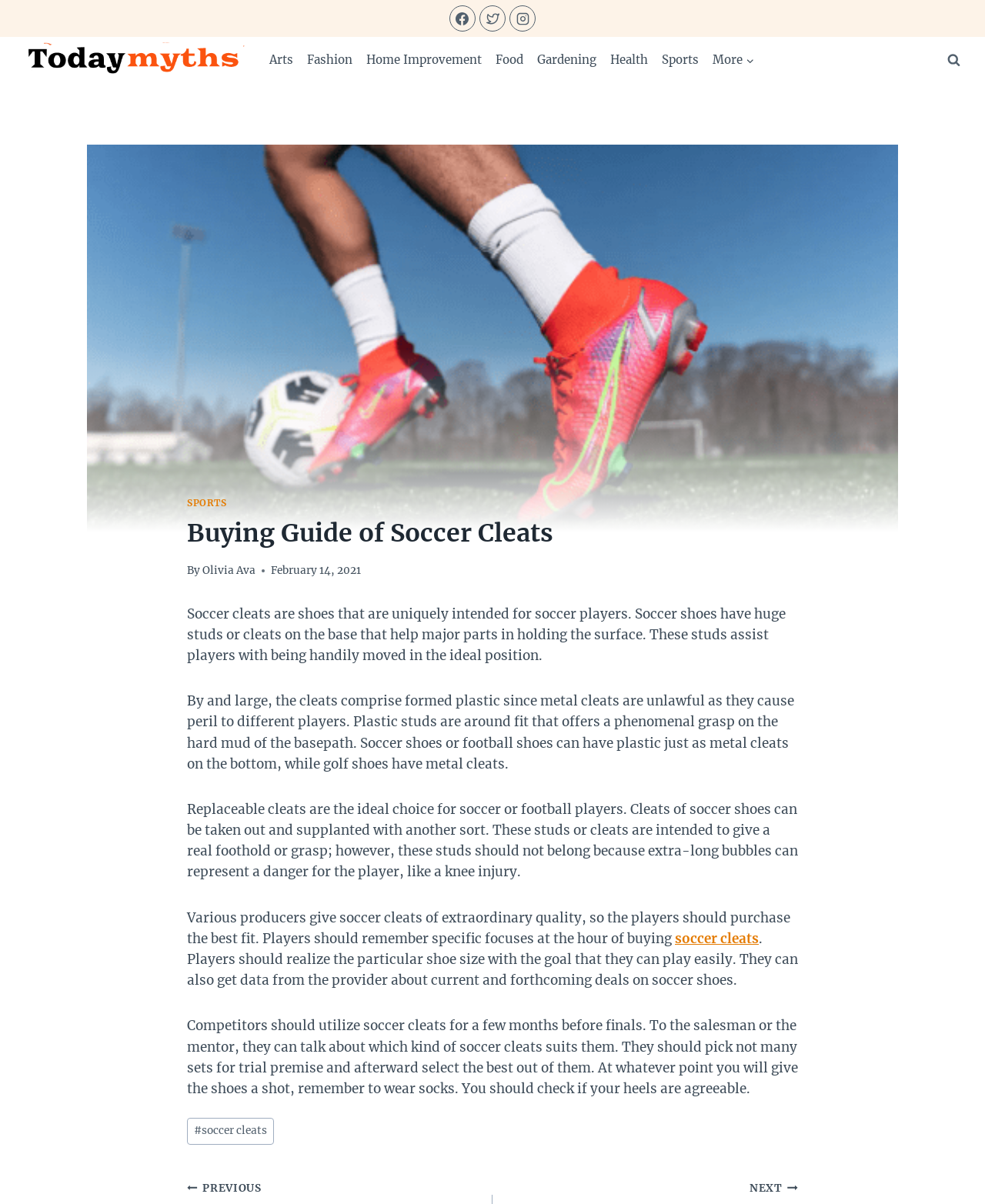Locate the primary headline on the webpage and provide its text.

Buying Guide of Soccer Cleats